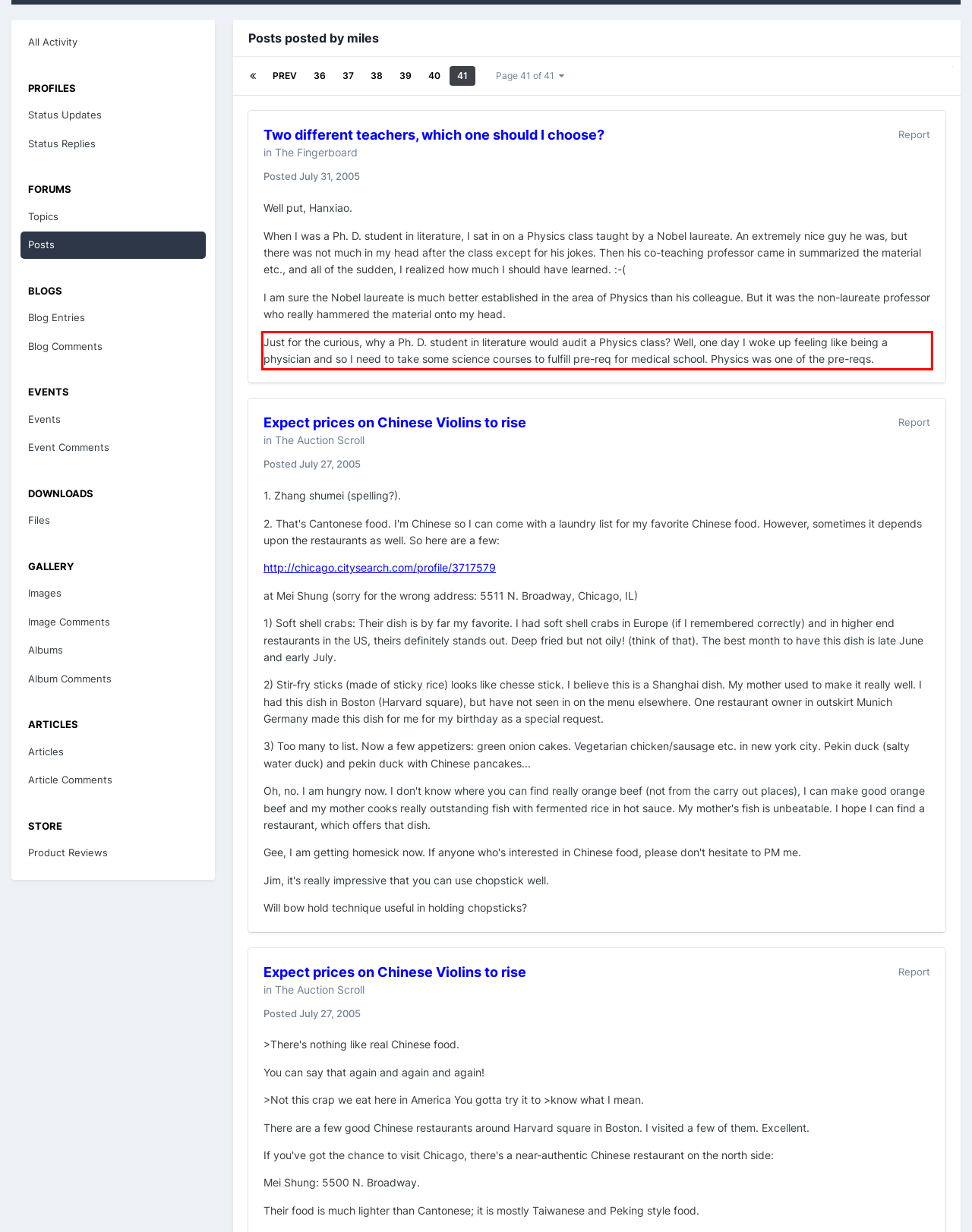Within the provided webpage screenshot, find the red rectangle bounding box and perform OCR to obtain the text content.

Just for the curious, why a Ph. D. student in literature would audit a Physics class? Well, one day I woke up feeling like being a physician and so I need to take some science courses to fulfill pre-req for medical school. Physics was one of the pre-reqs.